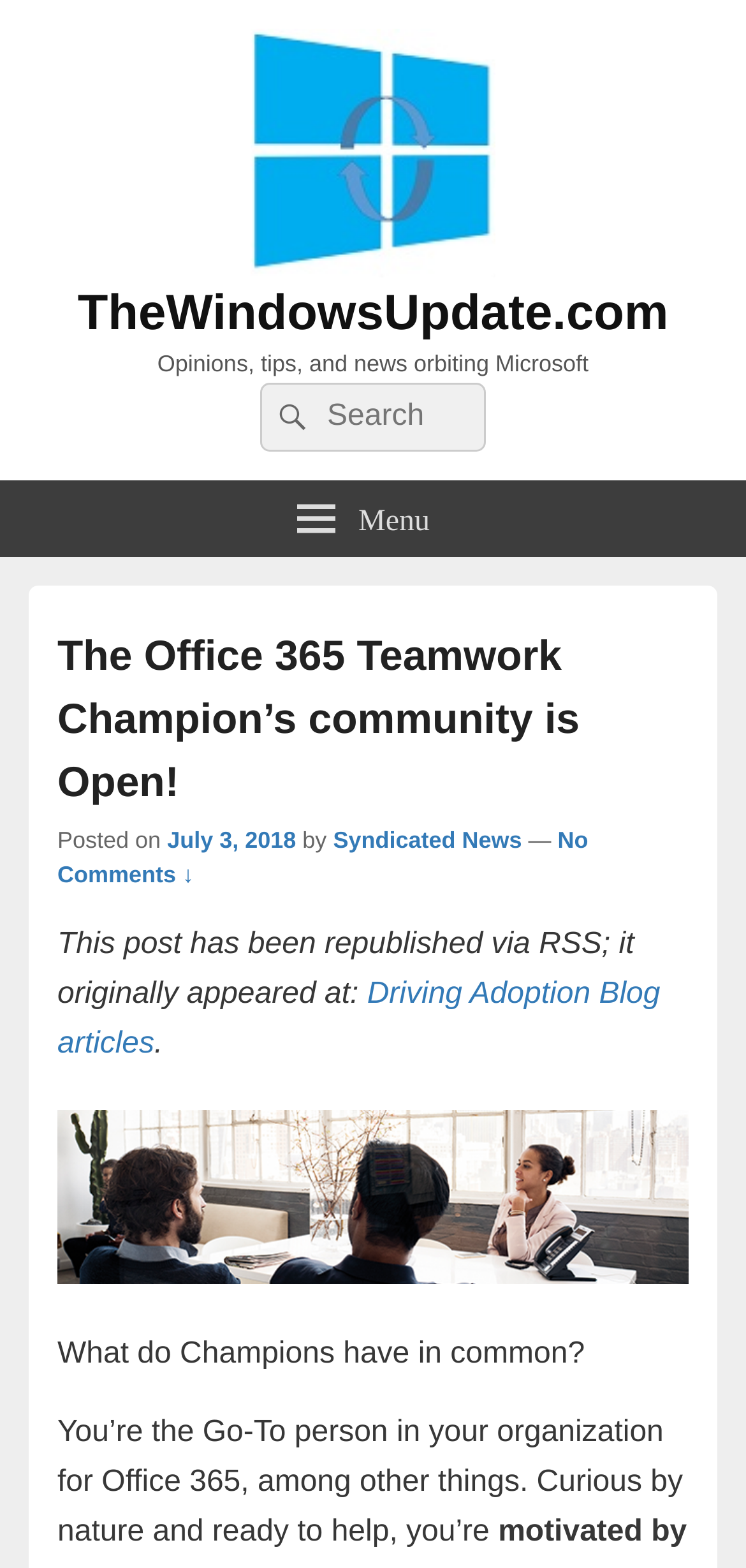Use one word or a short phrase to answer the question provided: 
What is the characteristic of a Champion?

Curious by nature and ready to help